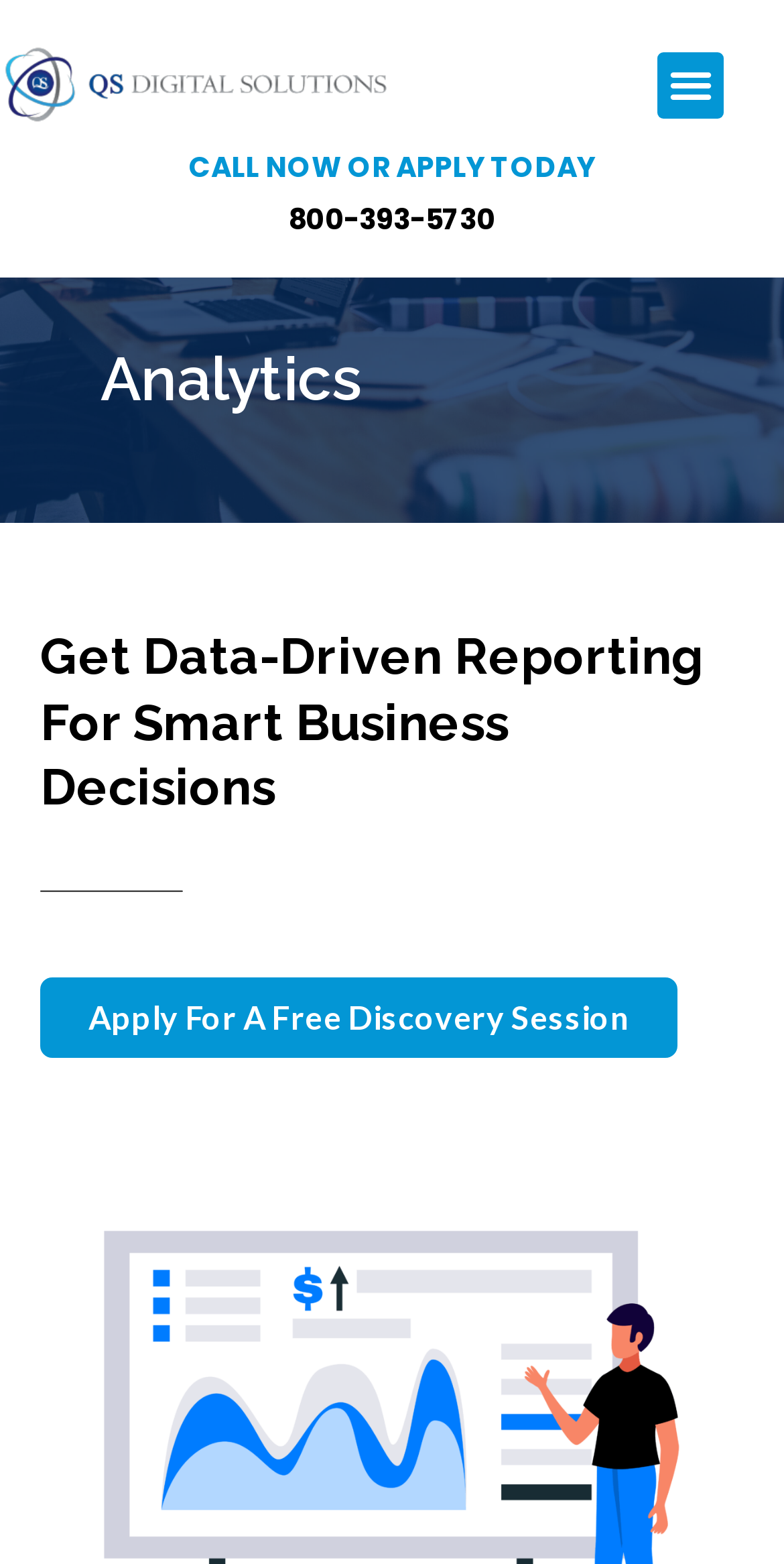What is the action that can be taken by clicking the 'CALL NOW OR APPLY TODAY' link?
Based on the image, answer the question with as much detail as possible.

I inferred the action by reading the text of the link 'CALL NOW OR APPLY TODAY' and understanding that it is likely a call-to-action for the user to take a specific action, which is to either call or apply.